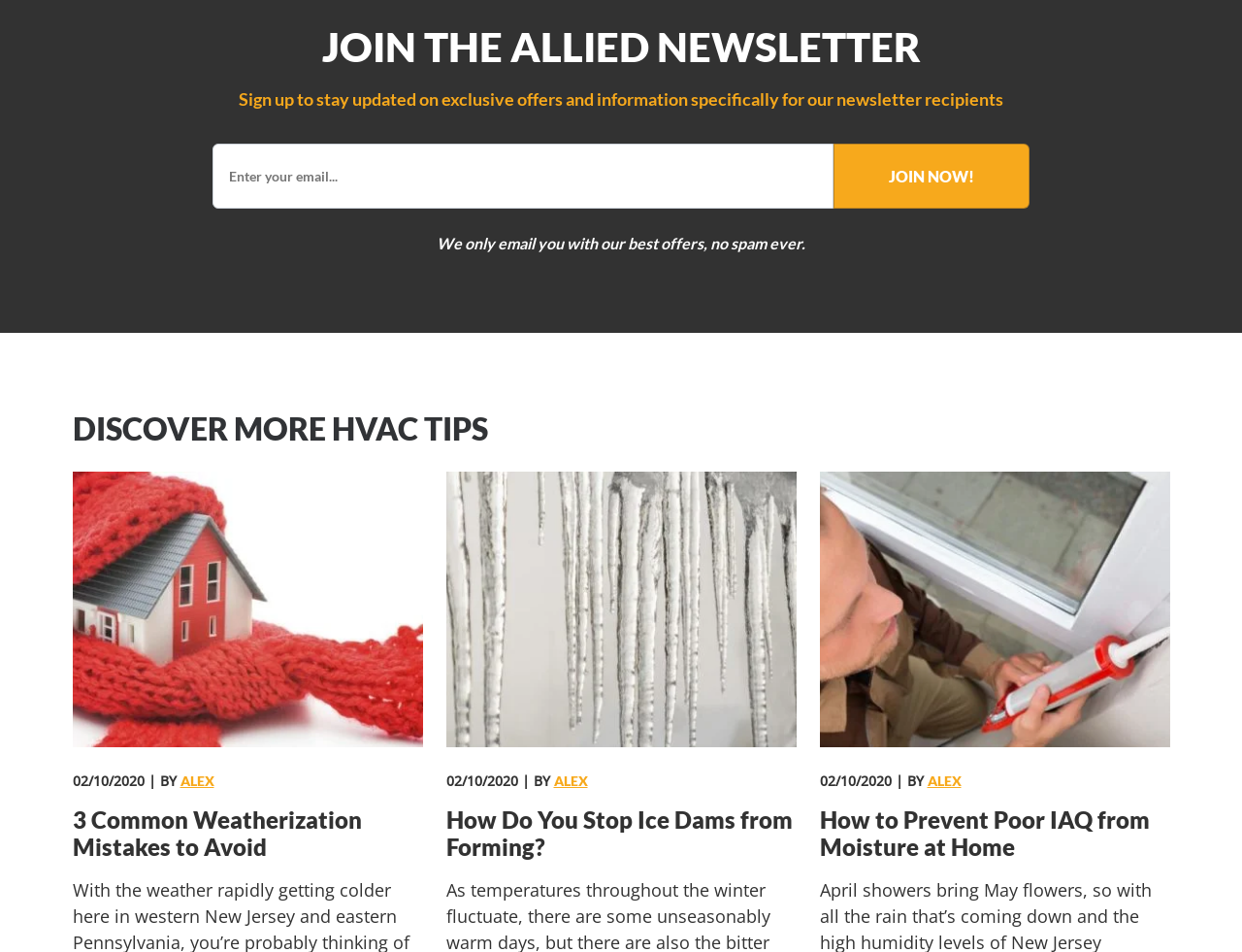How many articles are listed on the webpage?
Refer to the image and respond with a one-word or short-phrase answer.

3